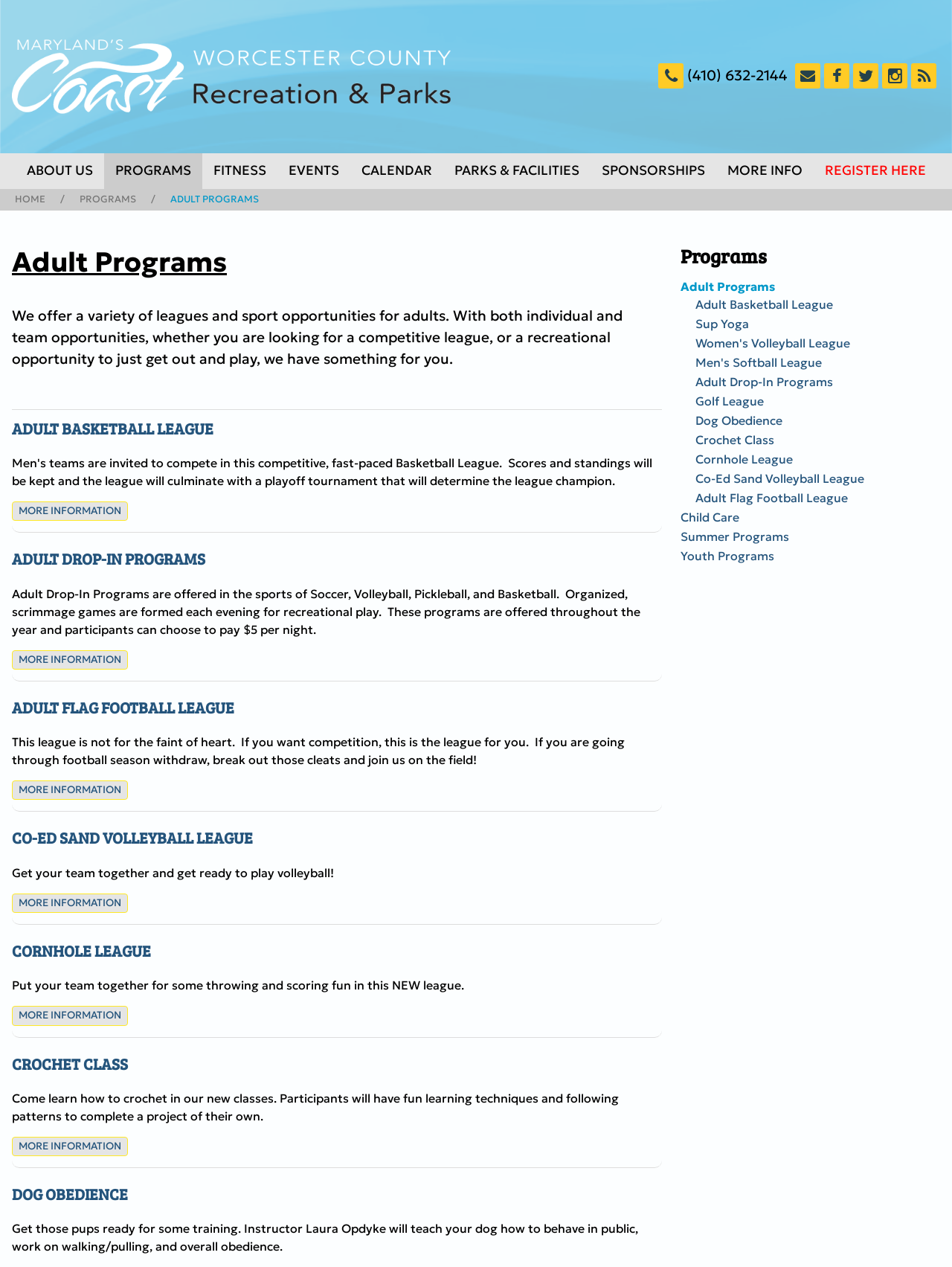Please specify the bounding box coordinates of the clickable section necessary to execute the following command: "View the 'Adult Programs' page".

[0.179, 0.152, 0.272, 0.162]